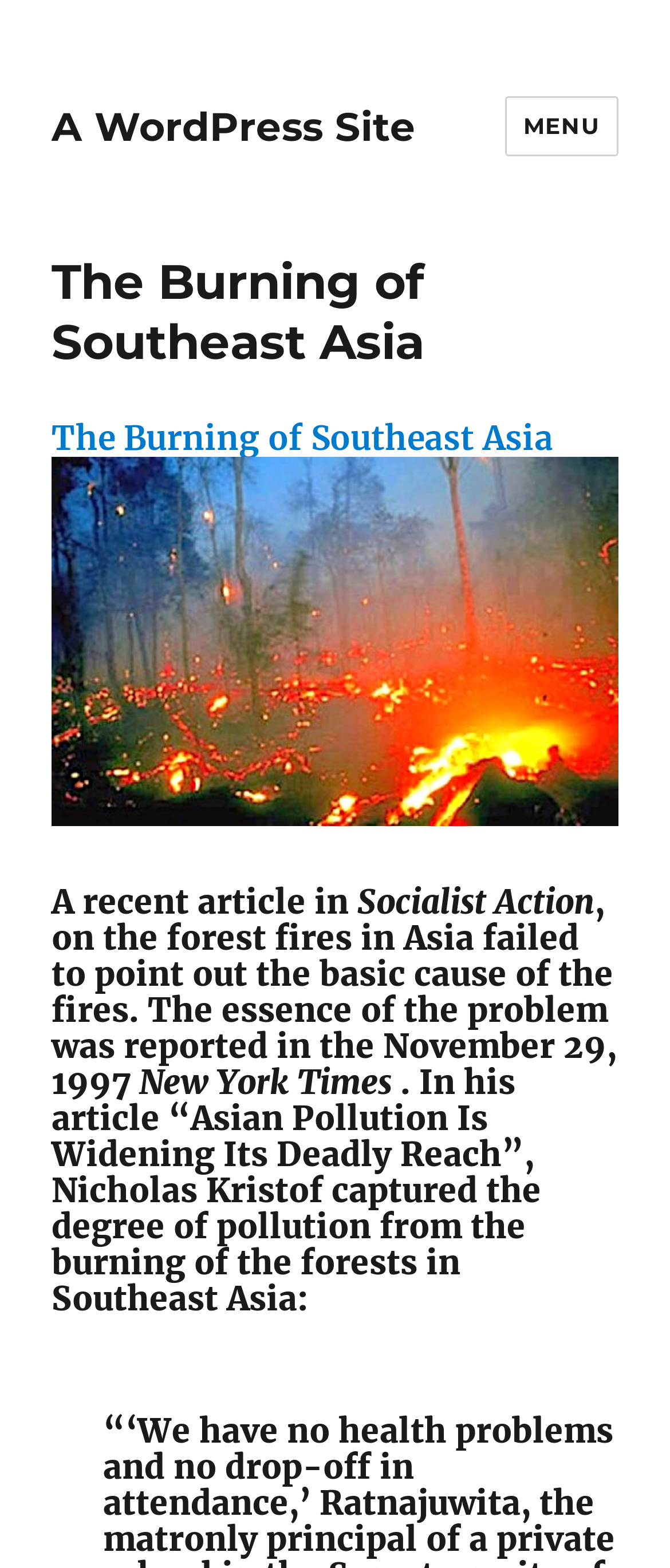Determine the bounding box coordinates for the HTML element described here: "The Burning of Southeast Asia".

[0.077, 0.266, 0.826, 0.292]